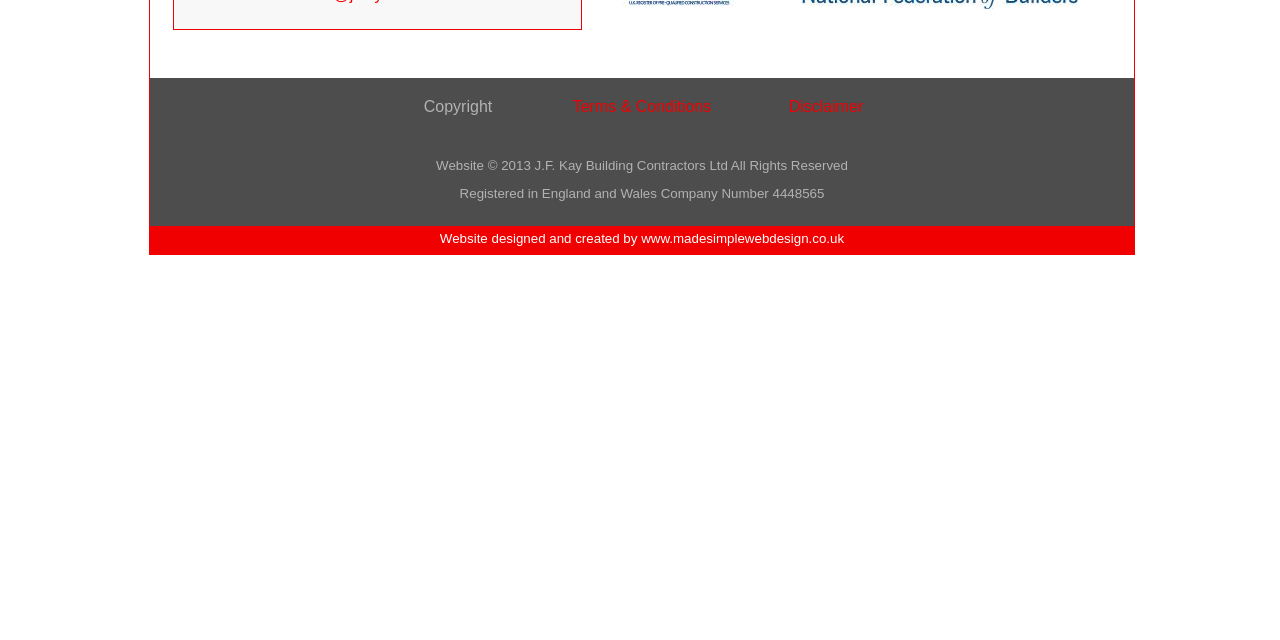Determine the bounding box coordinates for the HTML element described here: "title="Home"".

None